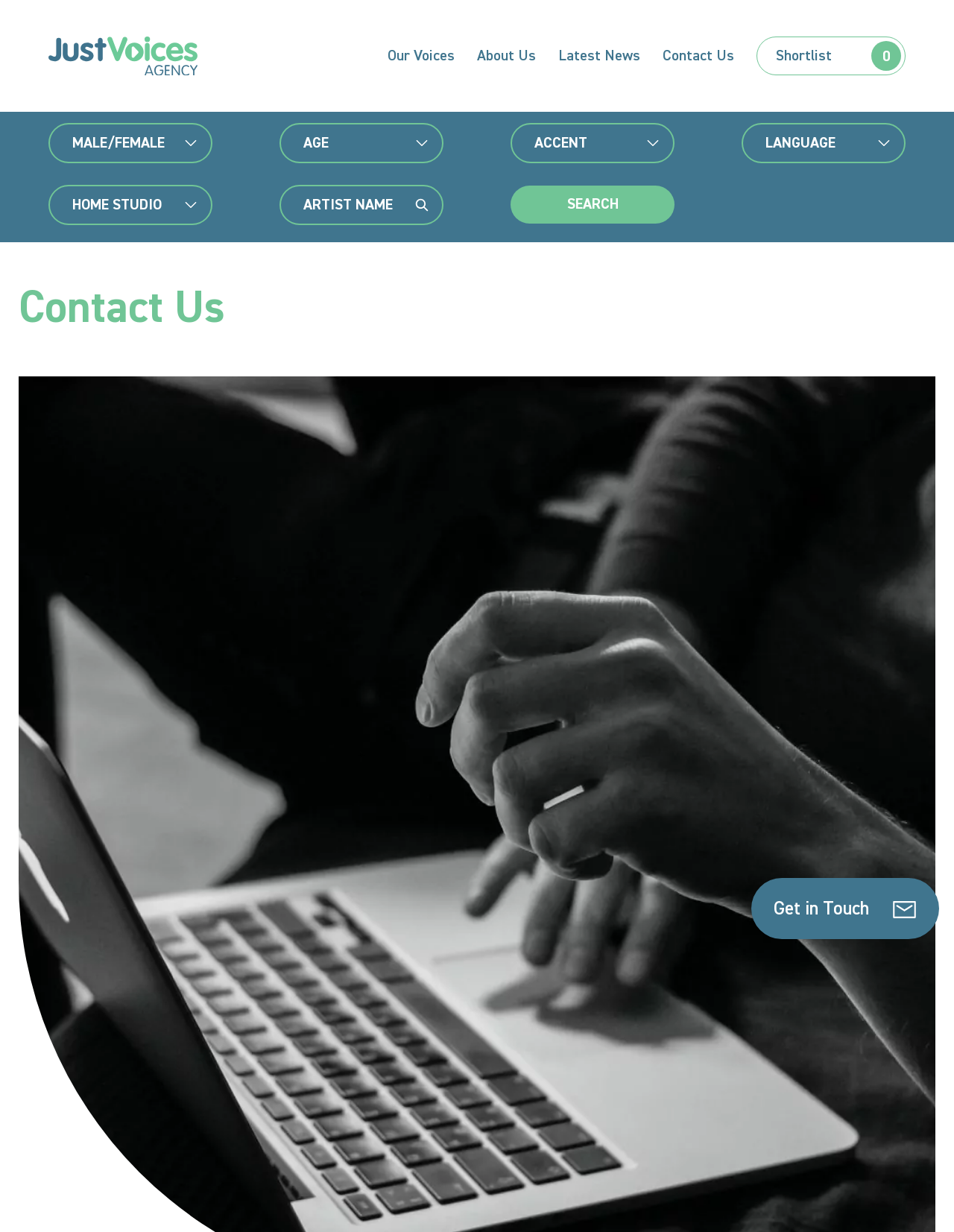What is the position of the 'Contact Us' heading?
Using the image, answer in one word or phrase.

Top-center